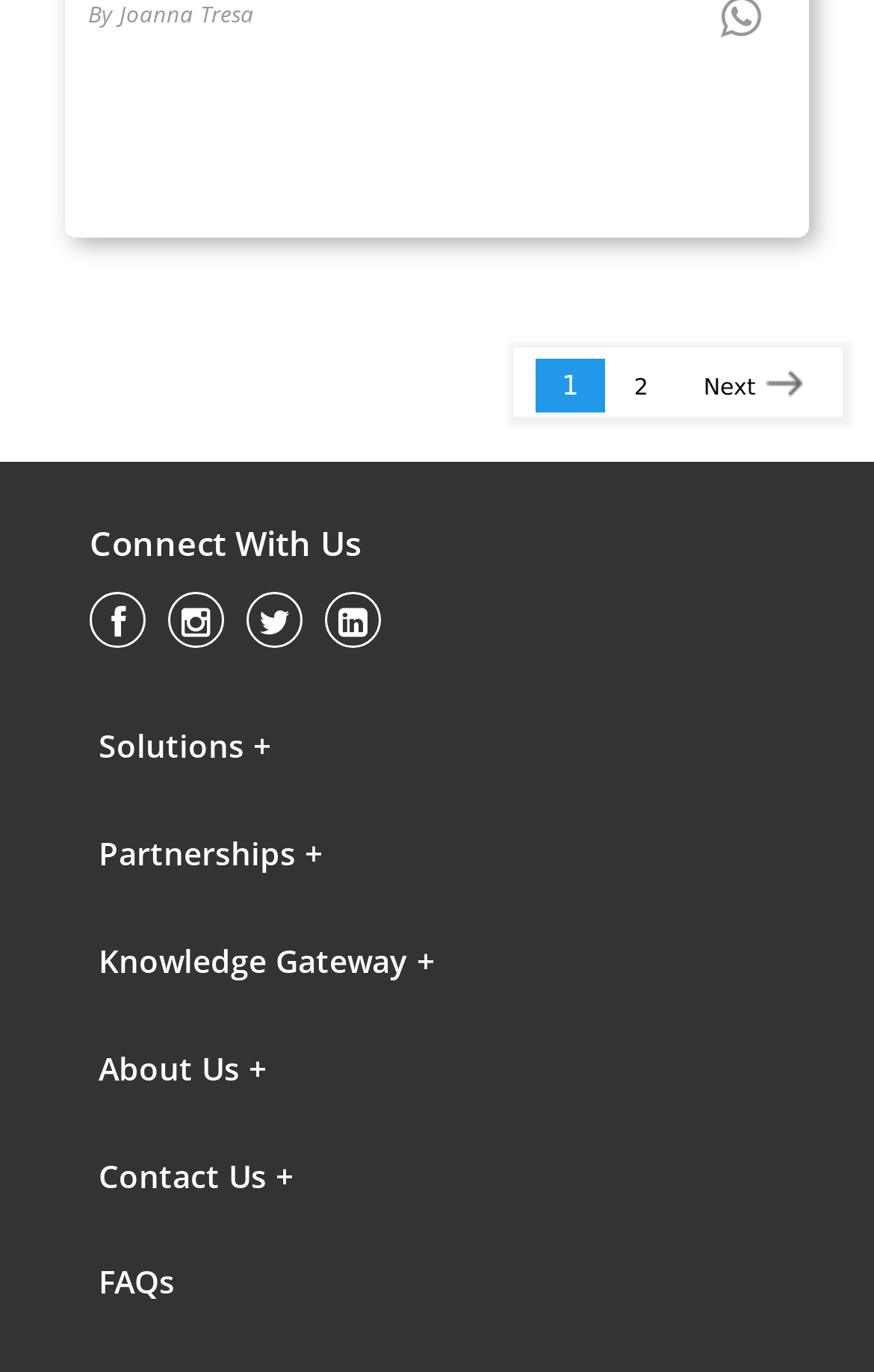Please identify the bounding box coordinates of the area that needs to be clicked to follow this instruction: "Click on the 'By Joanna Tresa' link".

[0.101, 0.003, 0.29, 0.021]